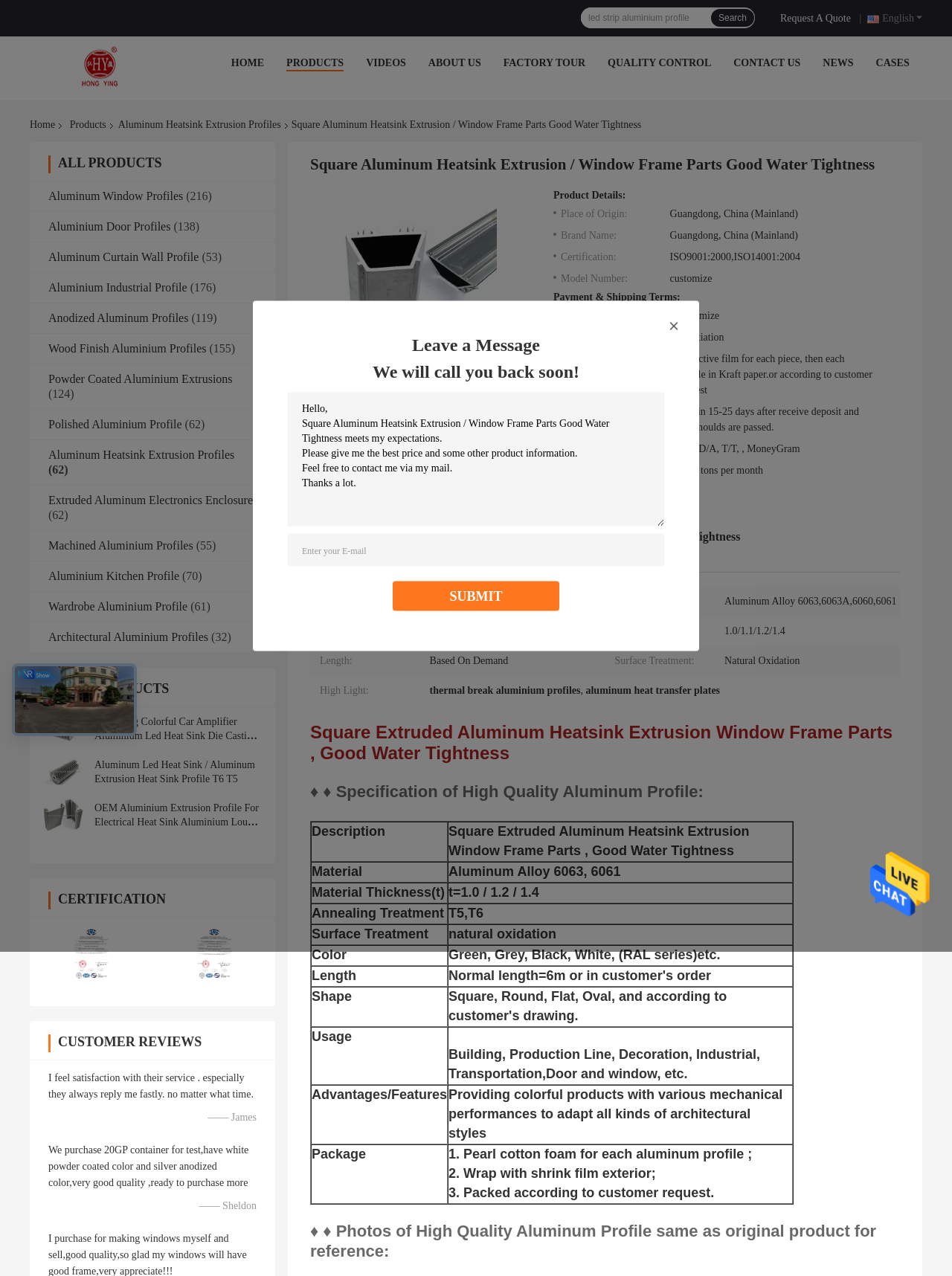Predict the bounding box coordinates of the area that should be clicked to accomplish the following instruction: "Request a quote". The bounding box coordinates should consist of four float numbers between 0 and 1, i.e., [left, top, right, bottom].

[0.82, 0.008, 0.9, 0.02]